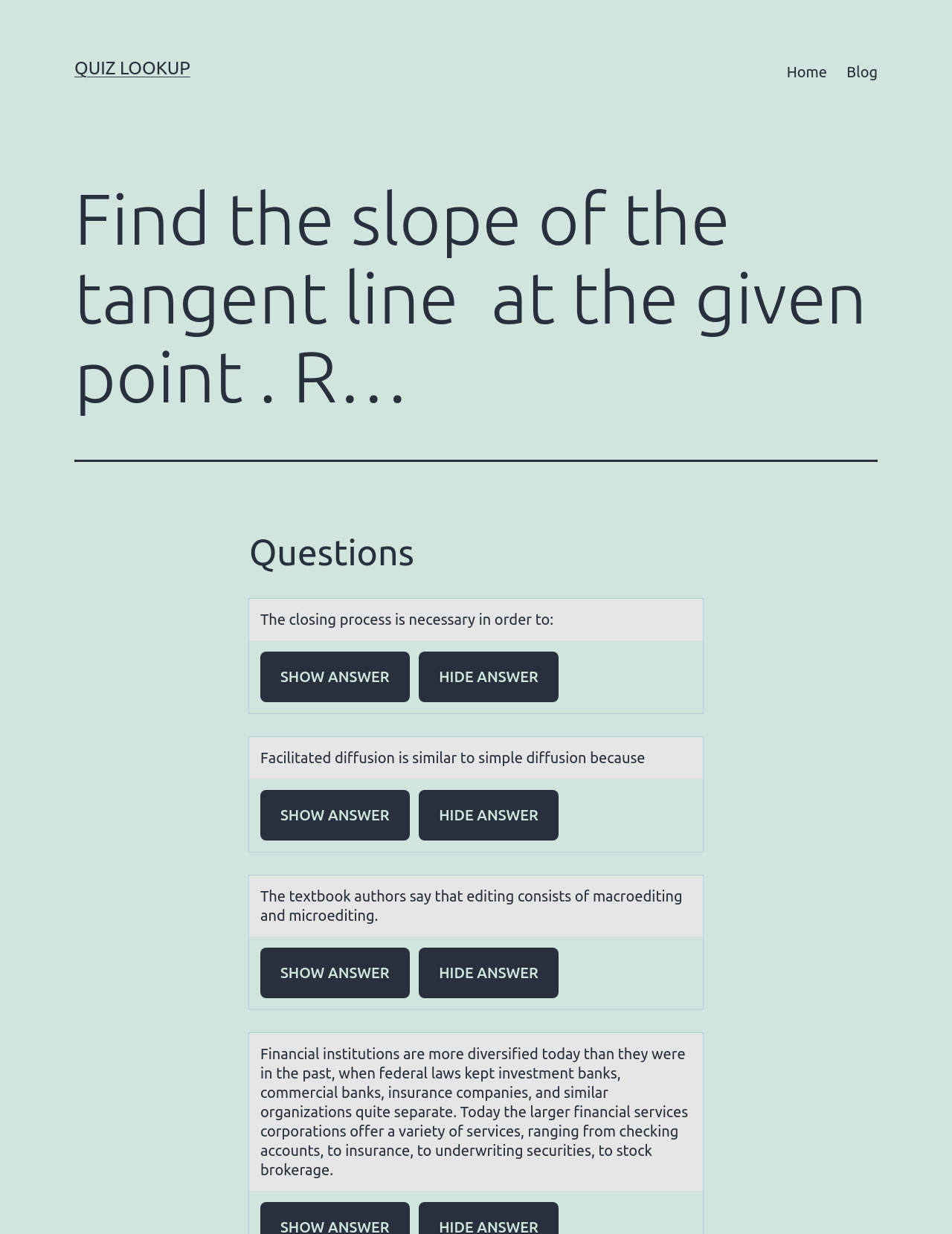Please respond in a single word or phrase: 
Is there a navigation menu on this page?

Yes